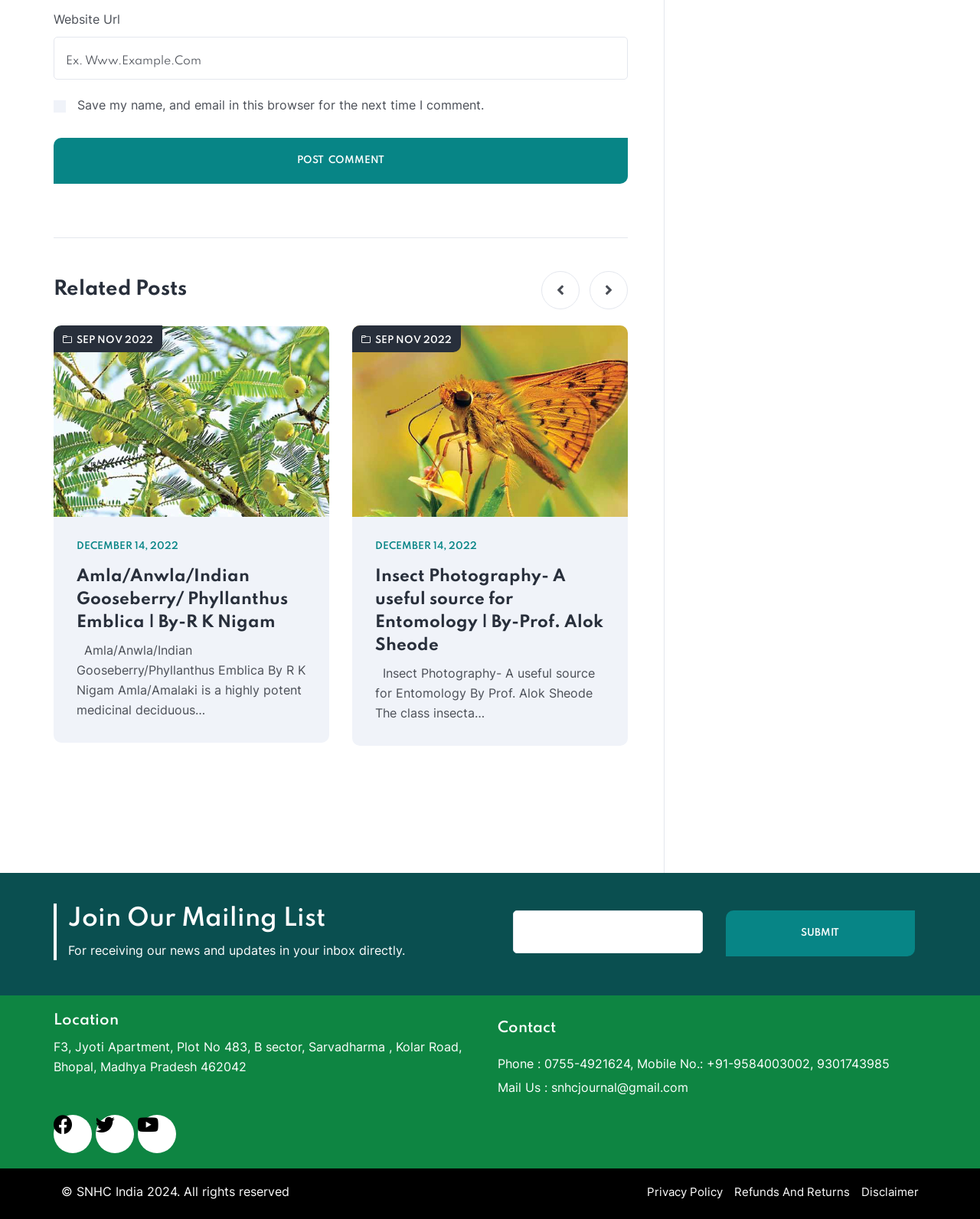Can you specify the bounding box coordinates of the area that needs to be clicked to fulfill the following instruction: "Follow on Facebook"?

[0.055, 0.915, 0.094, 0.946]